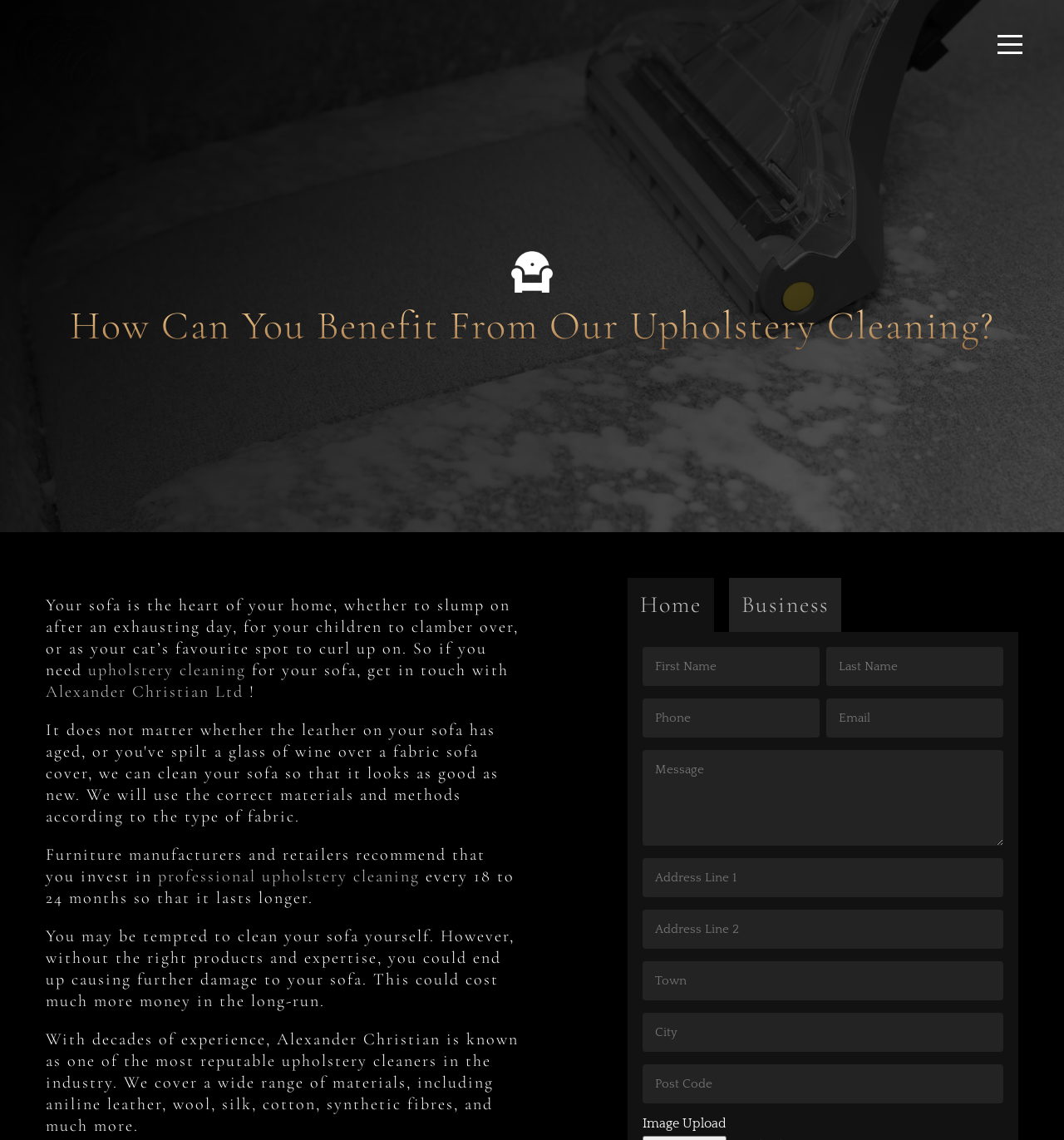Given the element description, predict the bounding box coordinates in the format (top-left x, top-left y, bottom-right x, bottom-right y). Make sure all values are between 0 and 1. Here is the element description: parent_node: Home

[0.938, 0.031, 0.961, 0.047]